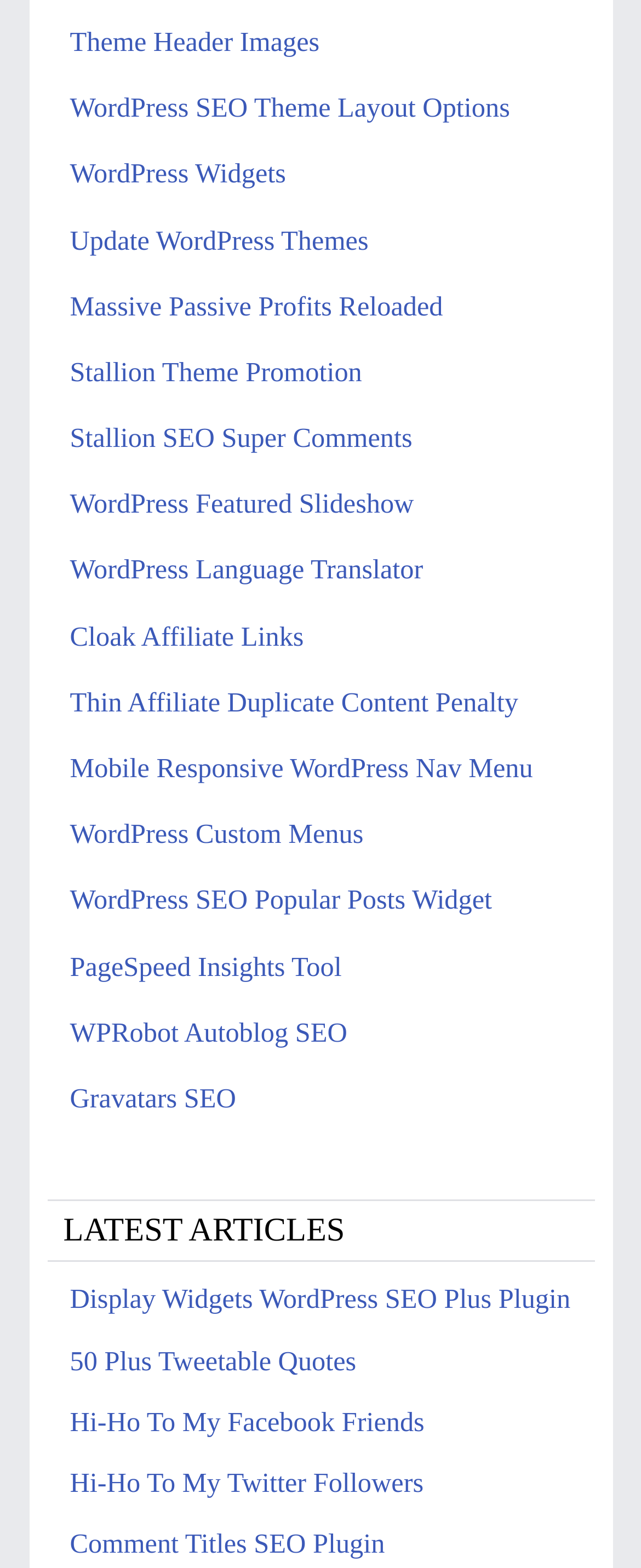Locate the bounding box coordinates of the clickable element to fulfill the following instruction: "Explore Massive Passive Profits Reloaded". Provide the coordinates as four float numbers between 0 and 1 in the format [left, top, right, bottom].

[0.109, 0.185, 0.691, 0.205]